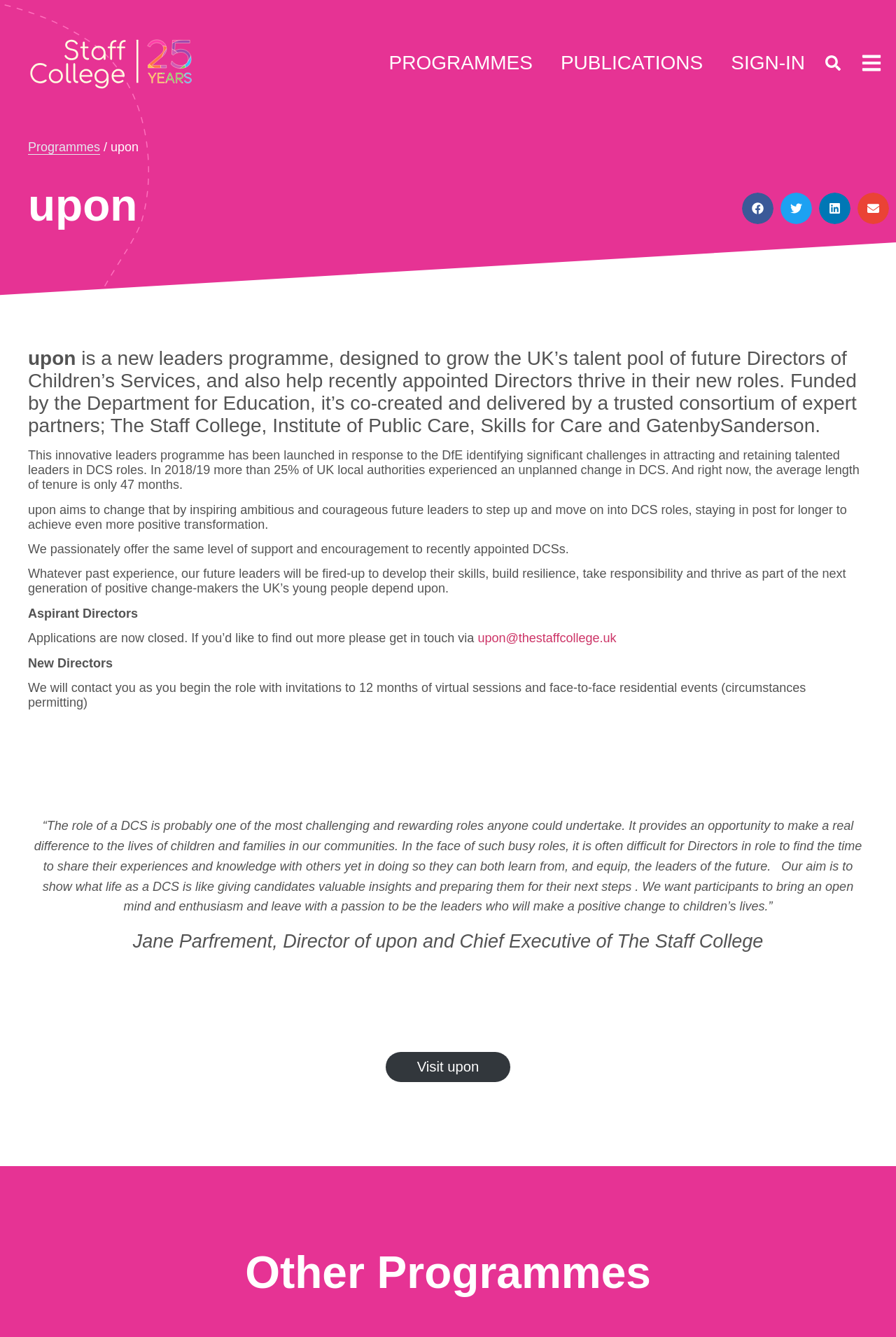Based on the element description, predict the bounding box coordinates (top-left x, top-left y, bottom-right x, bottom-right y) for the UI element in the screenshot: Search

[0.914, 0.037, 0.945, 0.058]